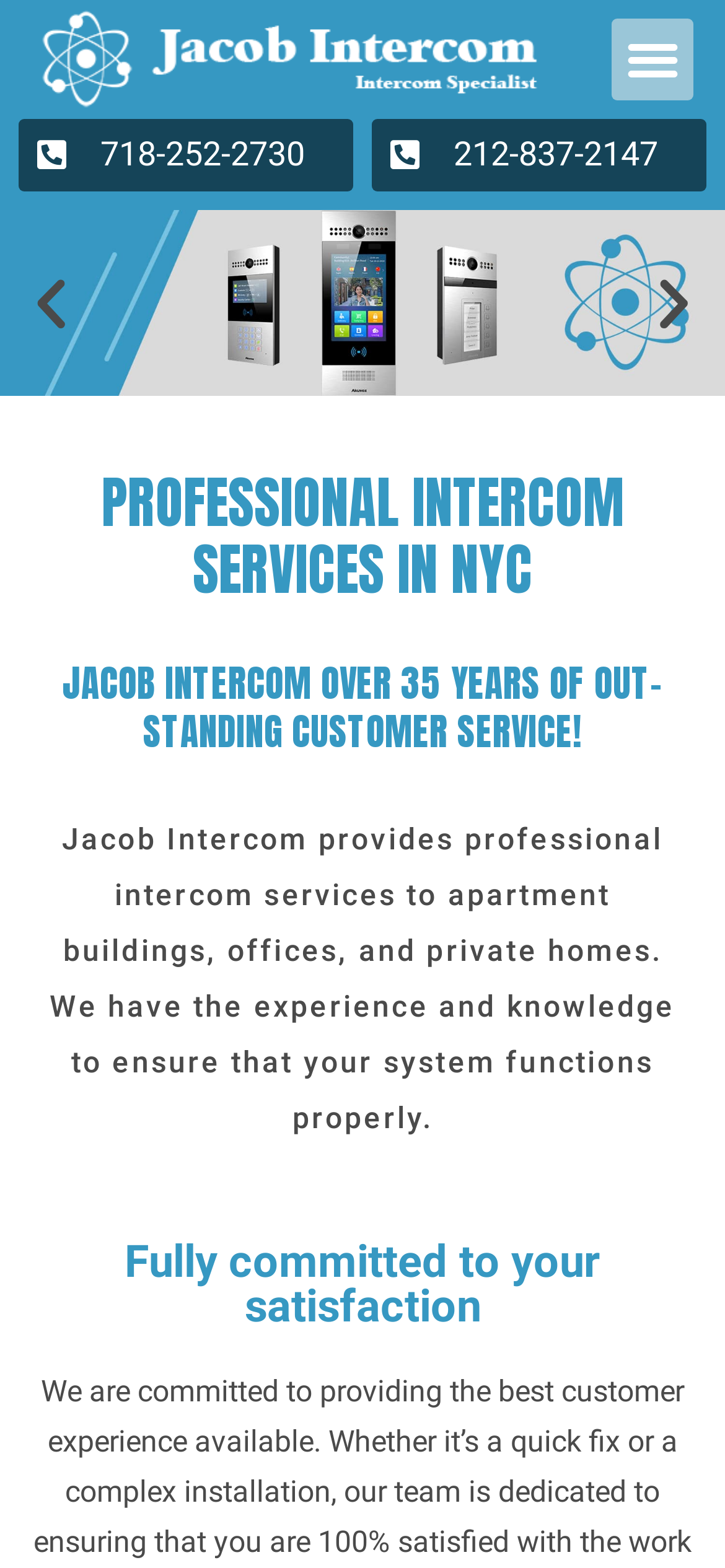Identify the main title of the webpage and generate its text content.

PROFESSIONAL INTERCOM SERVICES IN NYC